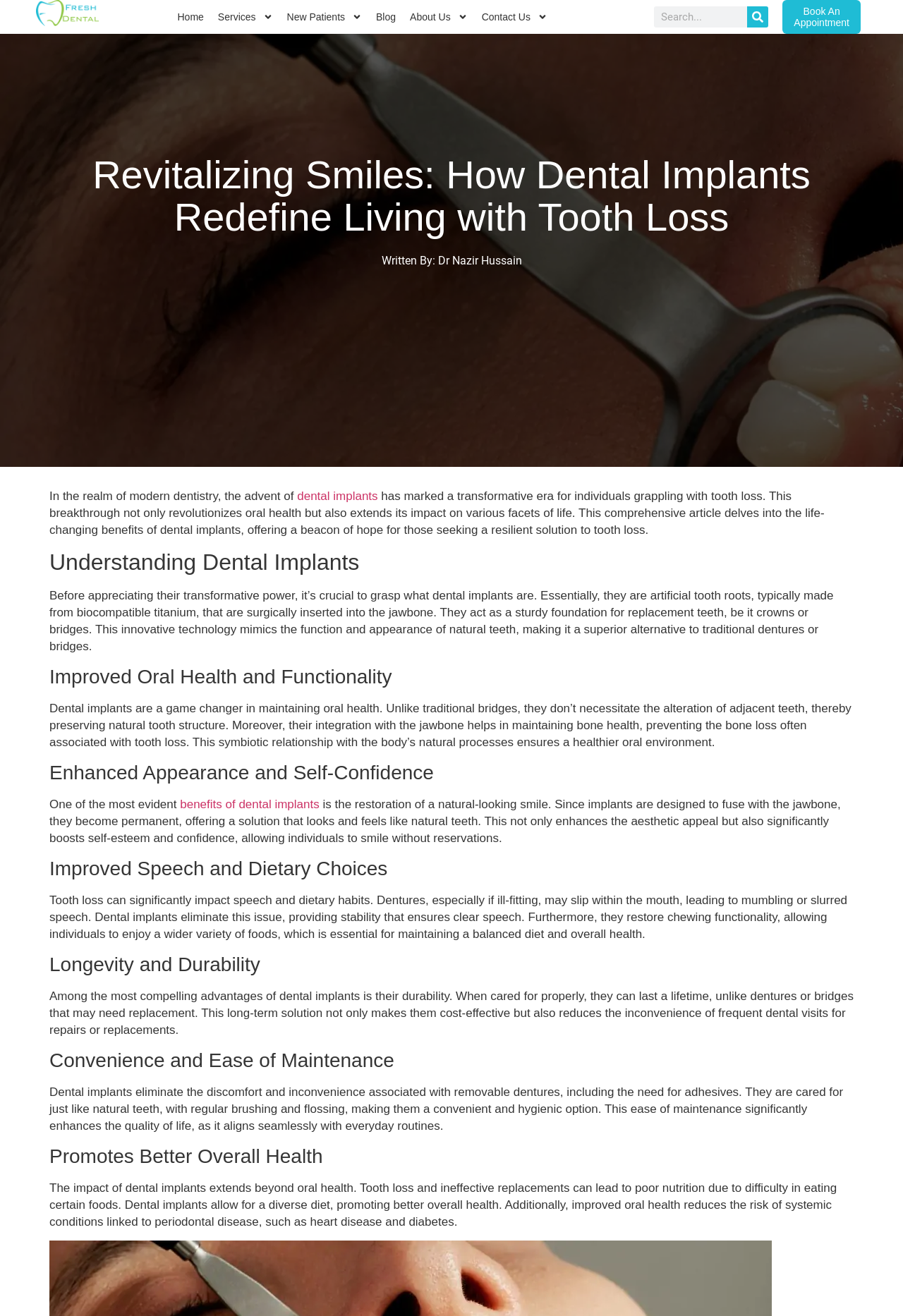Identify the bounding box coordinates of the section to be clicked to complete the task described by the following instruction: "Click the 'Book An Appointment' link". The coordinates should be four float numbers between 0 and 1, formatted as [left, top, right, bottom].

[0.867, 0.0, 0.953, 0.026]